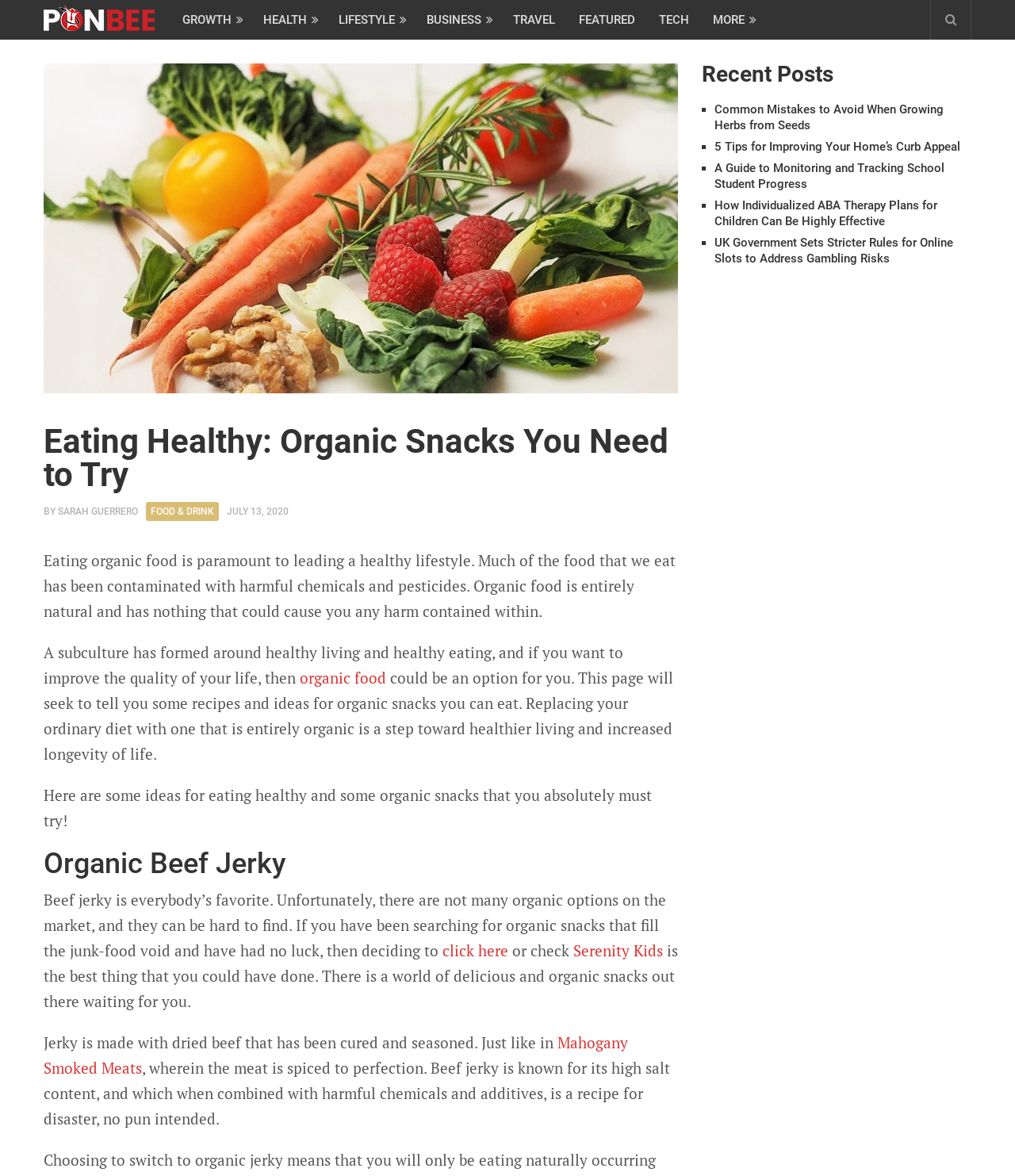Please provide the bounding box coordinates for the element that needs to be clicked to perform the following instruction: "Read the article by Sarah Guerrero". The coordinates should be given as four float numbers between 0 and 1, i.e., [left, top, right, bottom].

[0.057, 0.43, 0.136, 0.44]